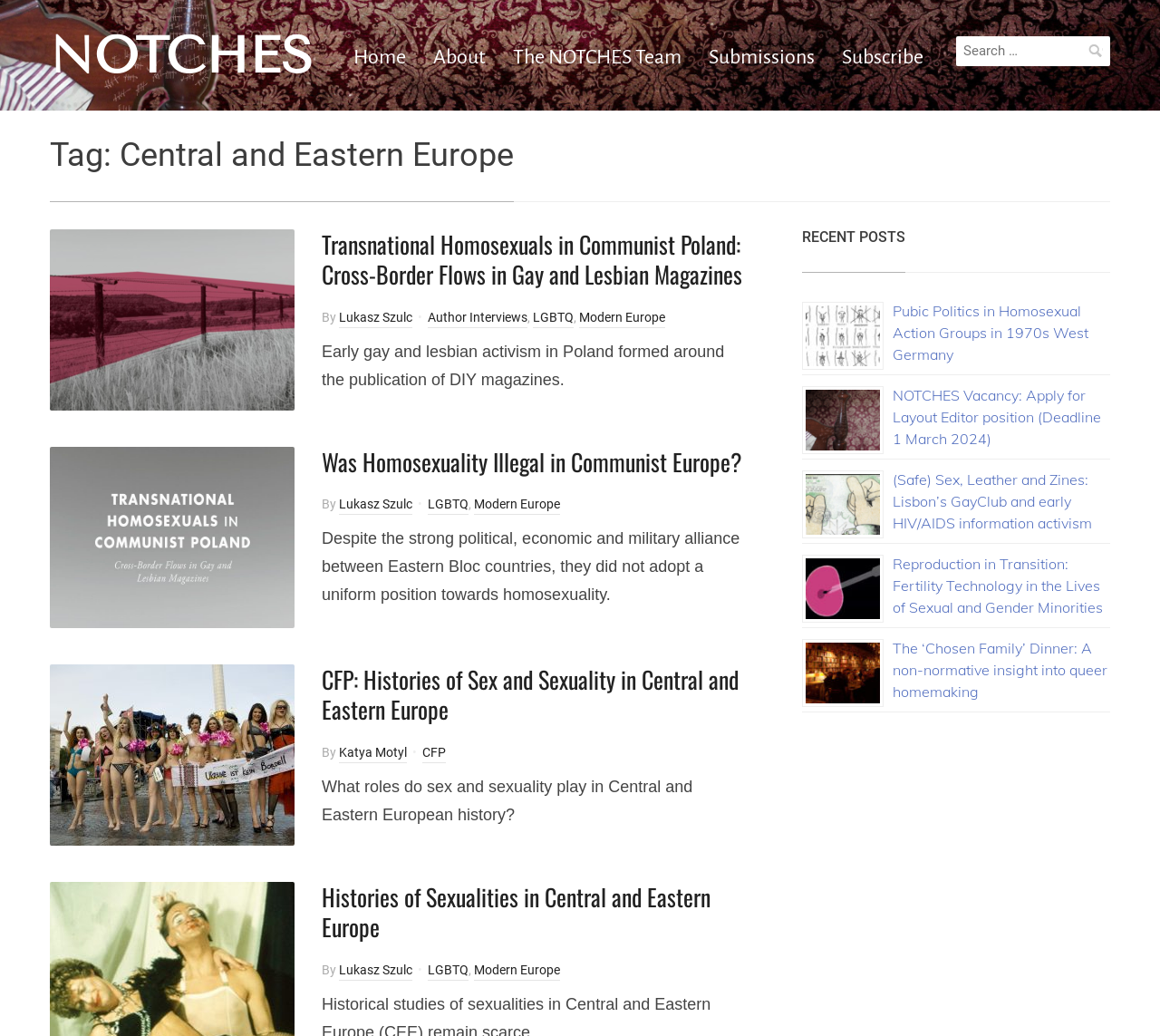Can you identify the bounding box coordinates of the clickable region needed to carry out this instruction: 'Follow us on Facebook'? The coordinates should be four float numbers within the range of 0 to 1, stated as [left, top, right, bottom].

None